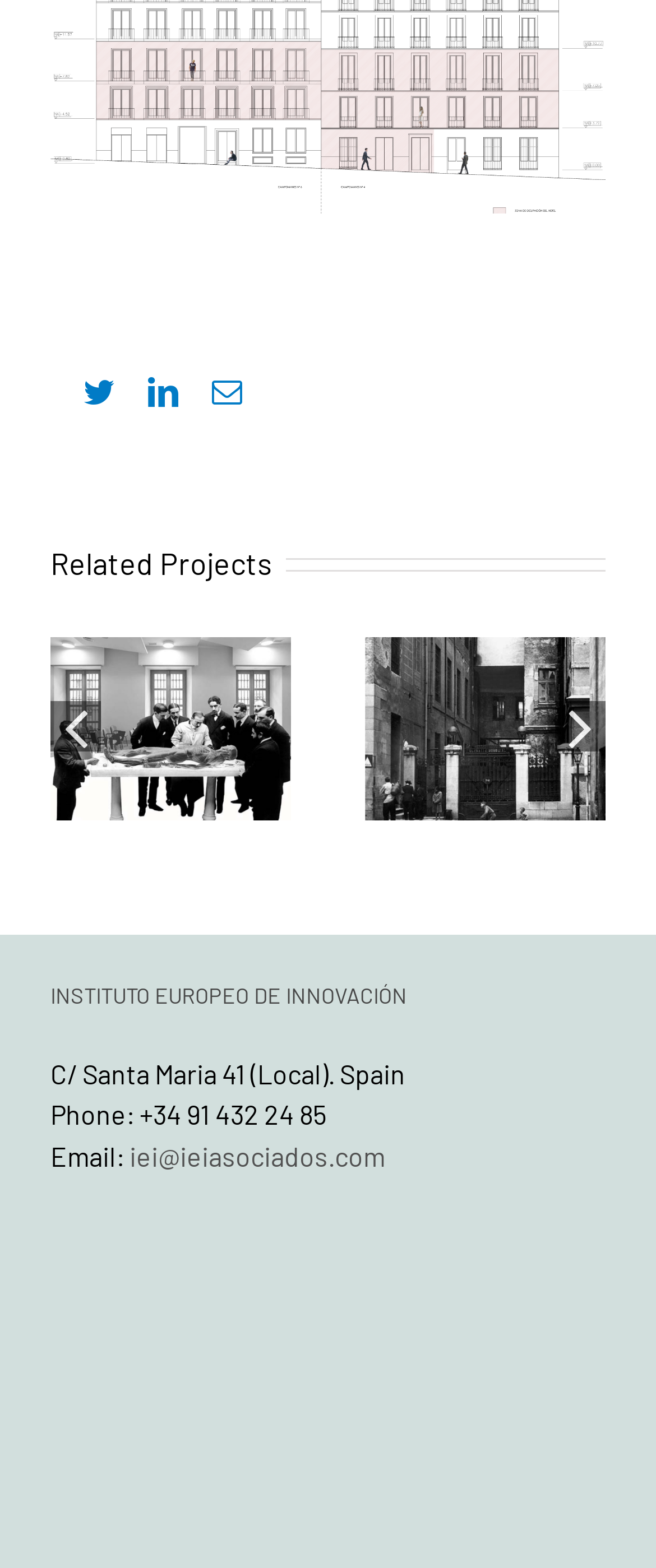Find the bounding box coordinates for the area that should be clicked to accomplish the instruction: "View the article about choosing the right plastic surgeon".

None